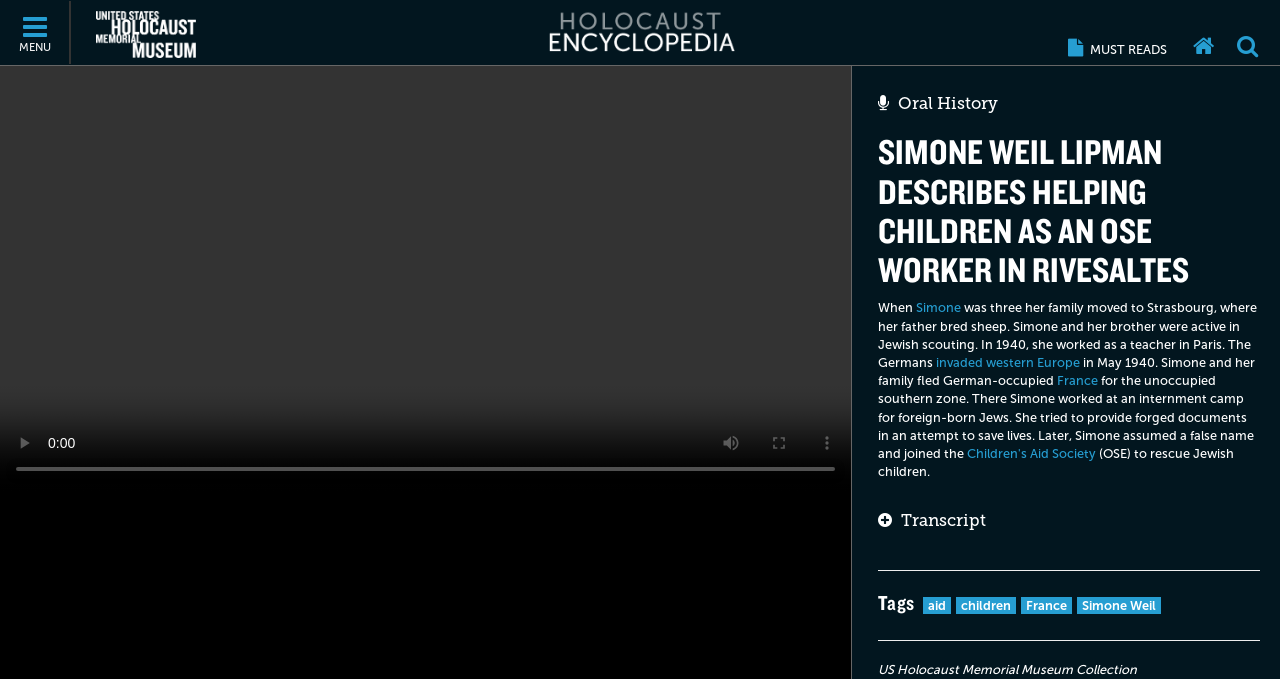What is the name of the museum that has a collection related to Simone Weil Lipman?
Using the image, provide a detailed and thorough answer to the question.

The webpage has a footer section that mentions 'US Holocaust Memorial Museum Collection', indicating that the museum has a collection related to Simone Weil Lipman.